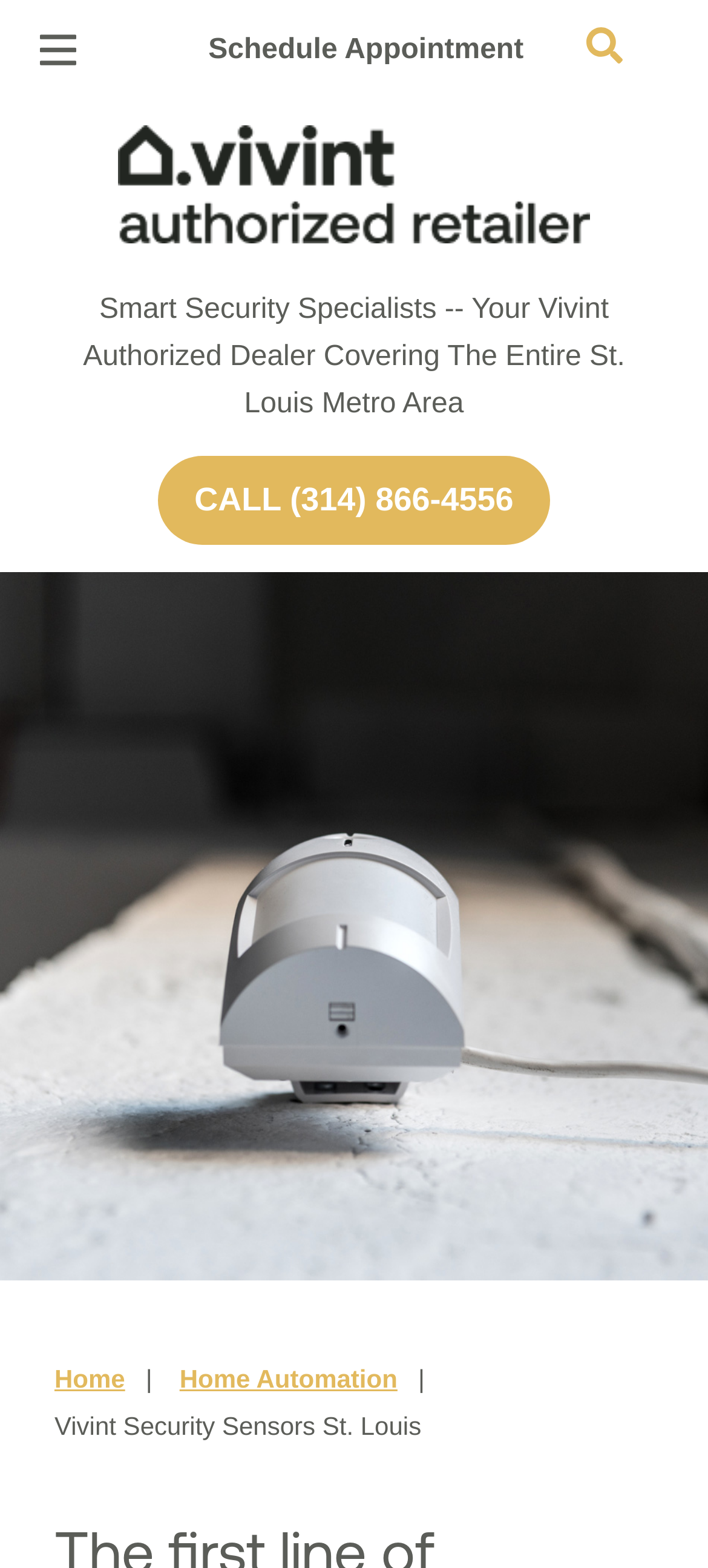Using the given element description, provide the bounding box coordinates (top-left x, top-left y, bottom-right x, bottom-right y) for the corresponding UI element in the screenshot: Schedule Appointment

[0.269, 0.006, 0.765, 0.056]